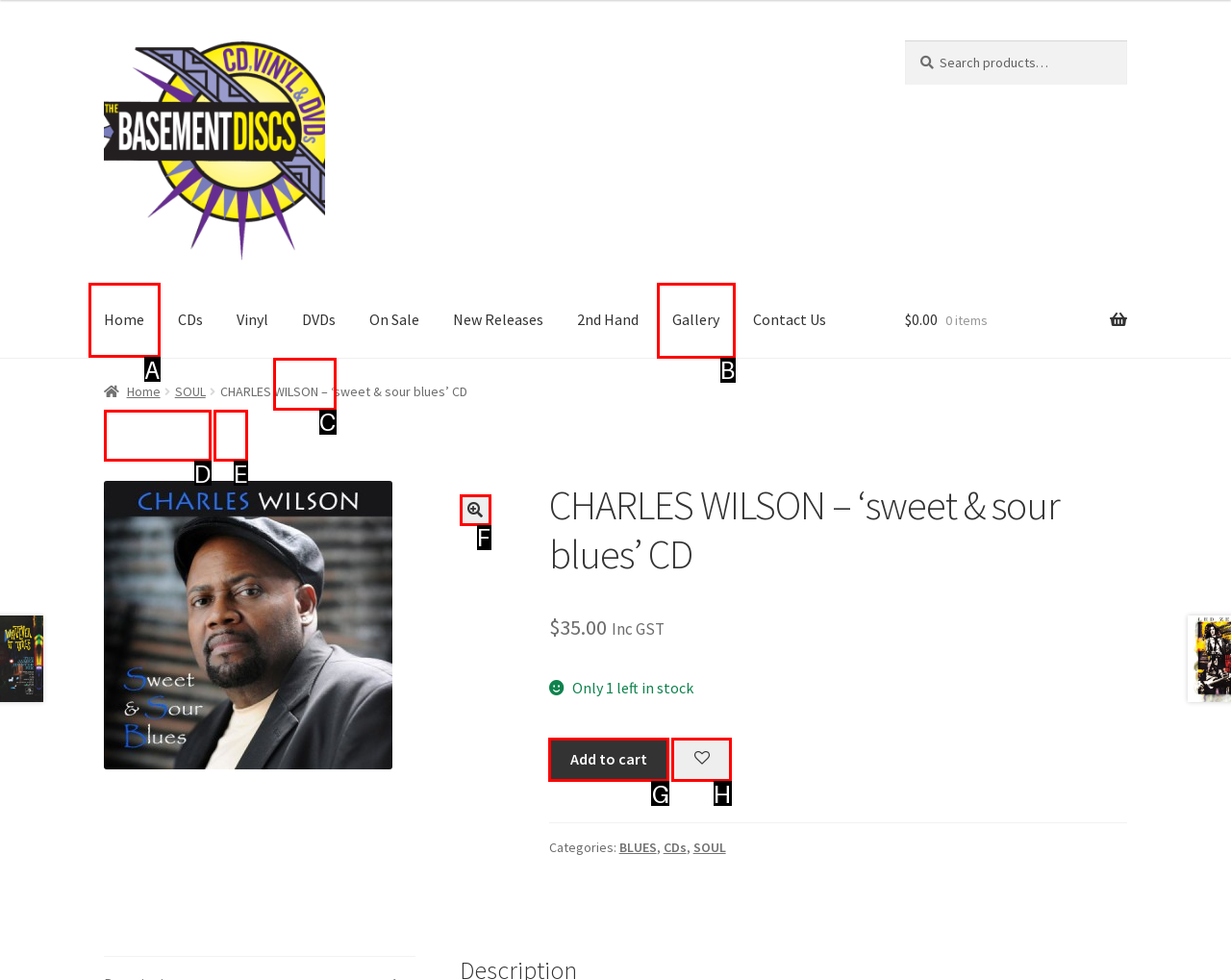Tell me which letter corresponds to the UI element that should be clicked to fulfill this instruction: Go to Home page
Answer using the letter of the chosen option directly.

A